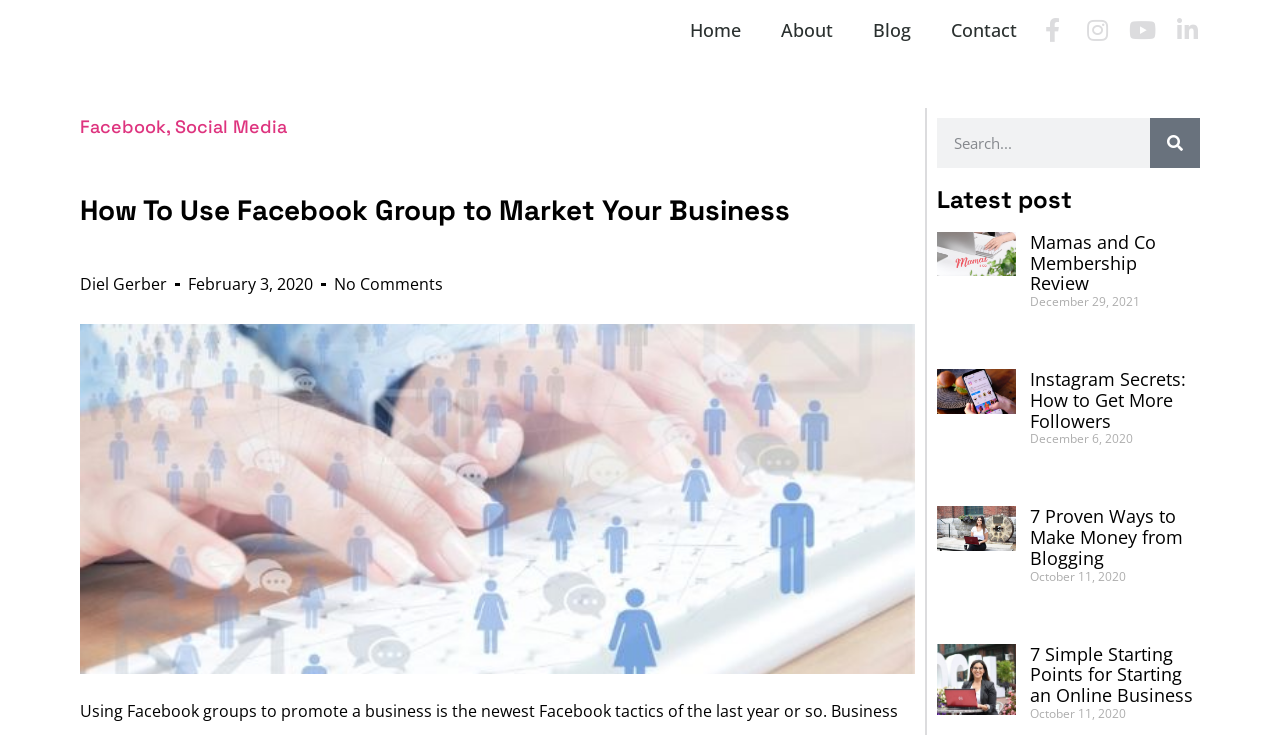Explain in detail what you observe on this webpage.

This webpage is about using Facebook groups to promote a business. At the top, there is a navigation menu with links to "Home", "About", "Blog", and "Contact". Below the navigation menu, there is a section with links to "Facebook" and "Social Media". 

The main content of the webpage is an article titled "How To Use Facebook Group to Market Your Business" with a heading and a subheading that reads "Using Facebook groups to promote a business is the newest Facebook tactics of the last year. Learn how to use a private FB group to promote your business." The article is accompanied by an image. 

To the right of the article, there is a search bar with a search button. Below the search bar, there is a section titled "Latest post" that displays three articles with images, titles, and dates. Each article has a link to read more. 

There are a total of 7 links to other articles or webpages on the top navigation menu, and 7 links to other articles or webpages in the "Latest post" section. There are 4 images in the "Latest post" section, each accompanying an article.